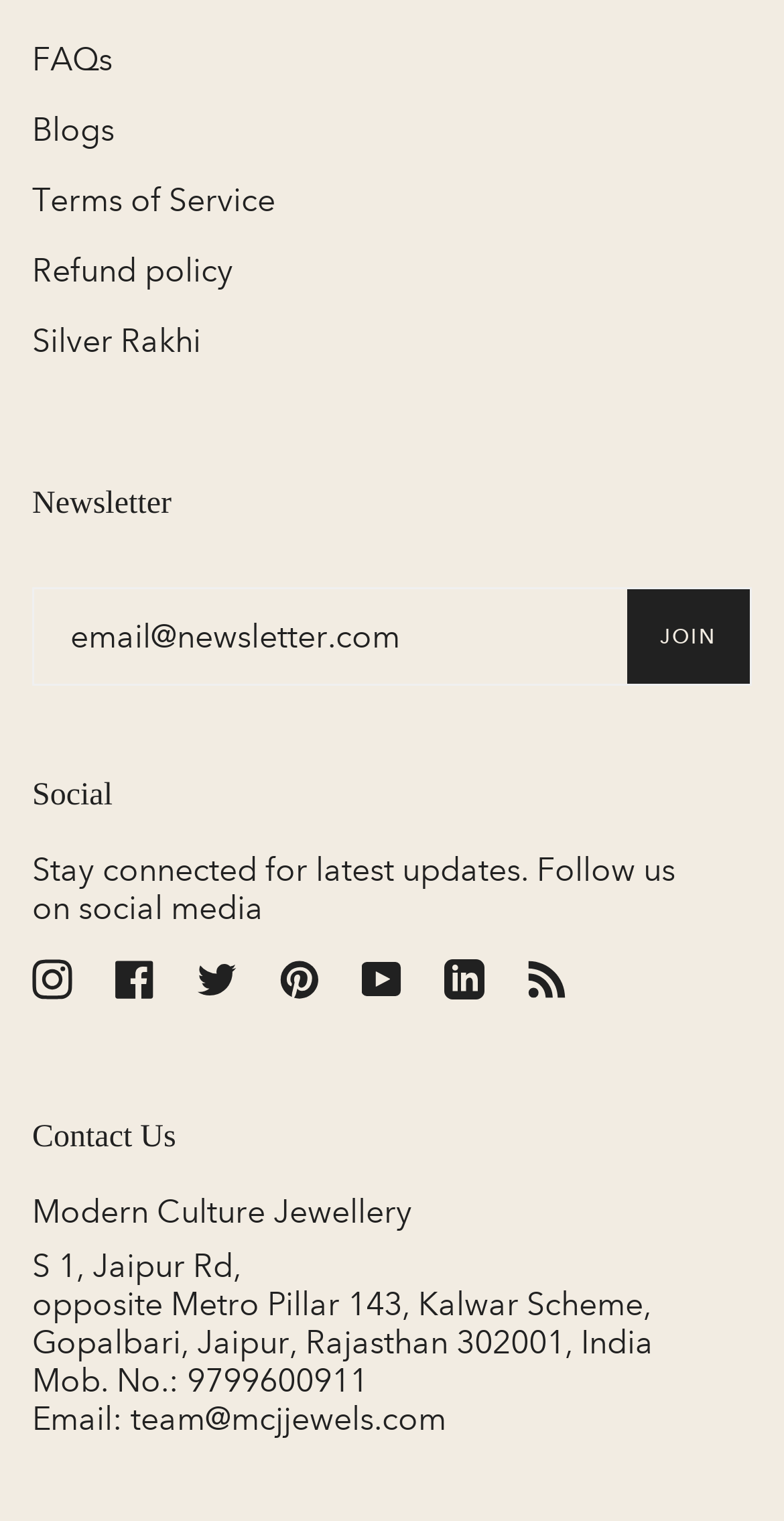What is the purpose of the 'JOIN' button?
Look at the image and construct a detailed response to the question.

The 'JOIN' button is located next to a textbox with a placeholder 'email@newsletter.com' and a heading 'Newsletter'. This suggests that the button is used to submit the email address to join a newsletter.